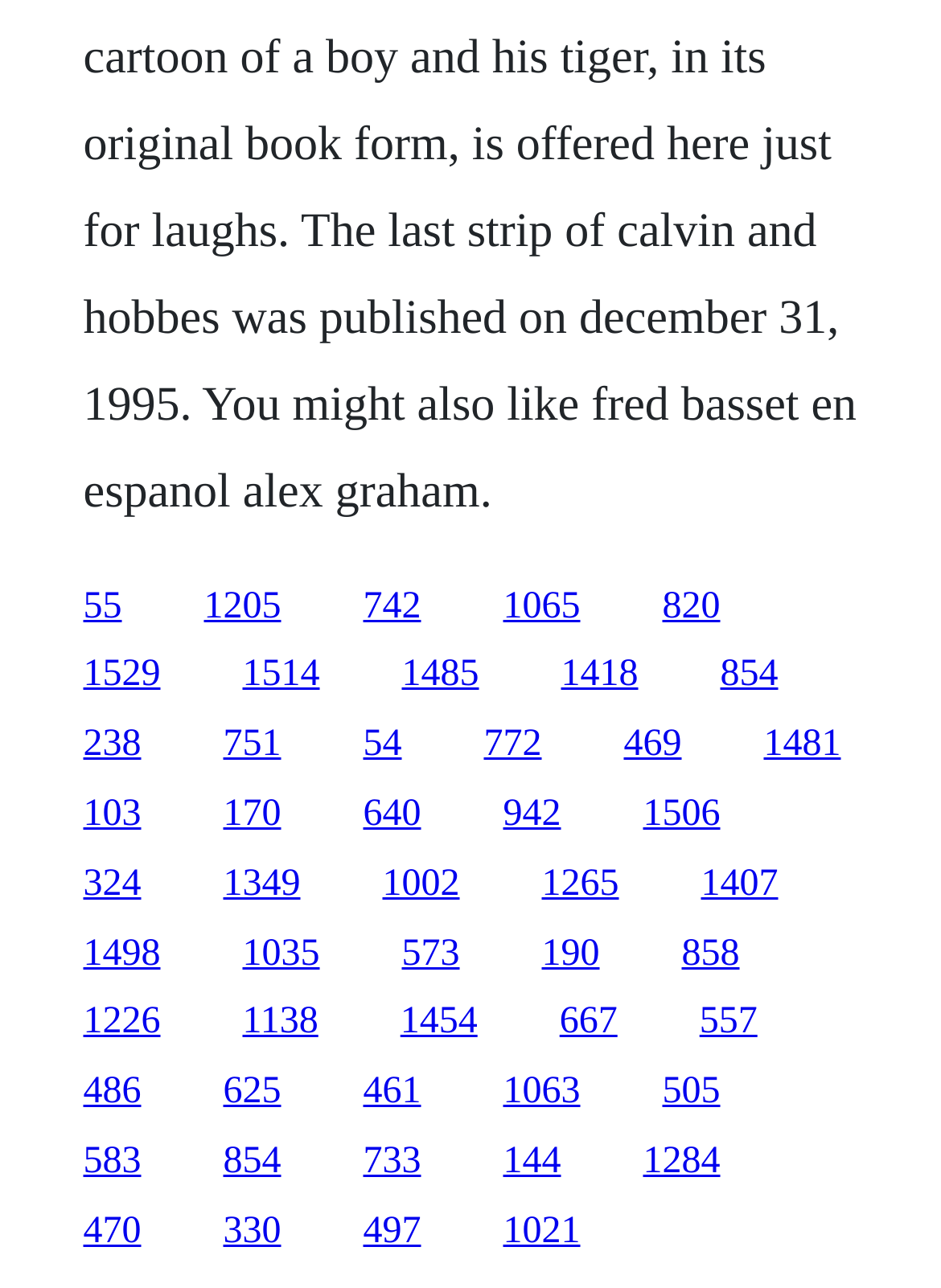Please determine the bounding box coordinates of the element to click on in order to accomplish the following task: "Read about Esomeprazole Magnesium Enteric-coated Dry Suspension". Ensure the coordinates are four float numbers ranging from 0 to 1, i.e., [left, top, right, bottom].

None